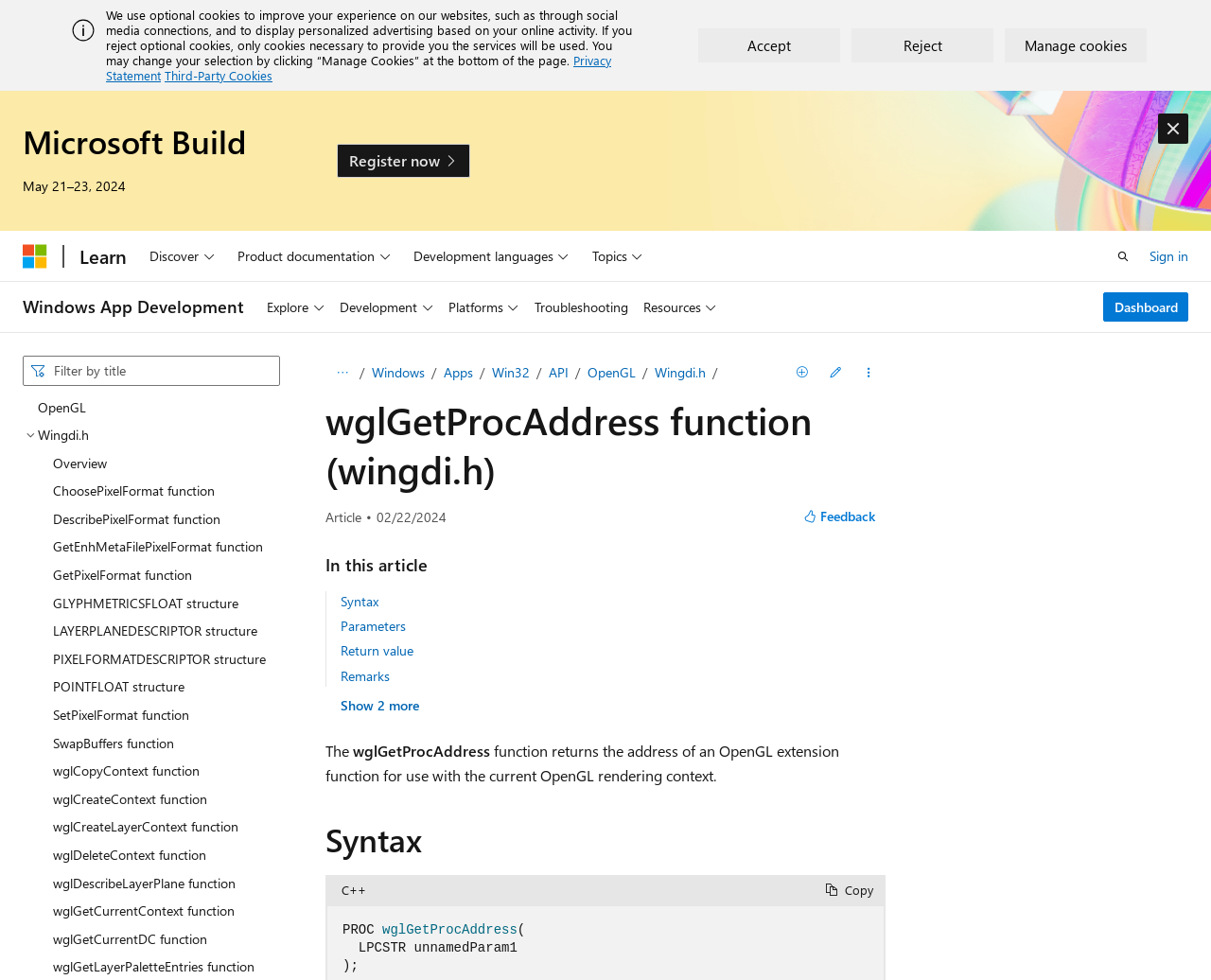Provide the bounding box coordinates of the UI element that matches the description: "Windows App Development".

[0.019, 0.295, 0.202, 0.331]